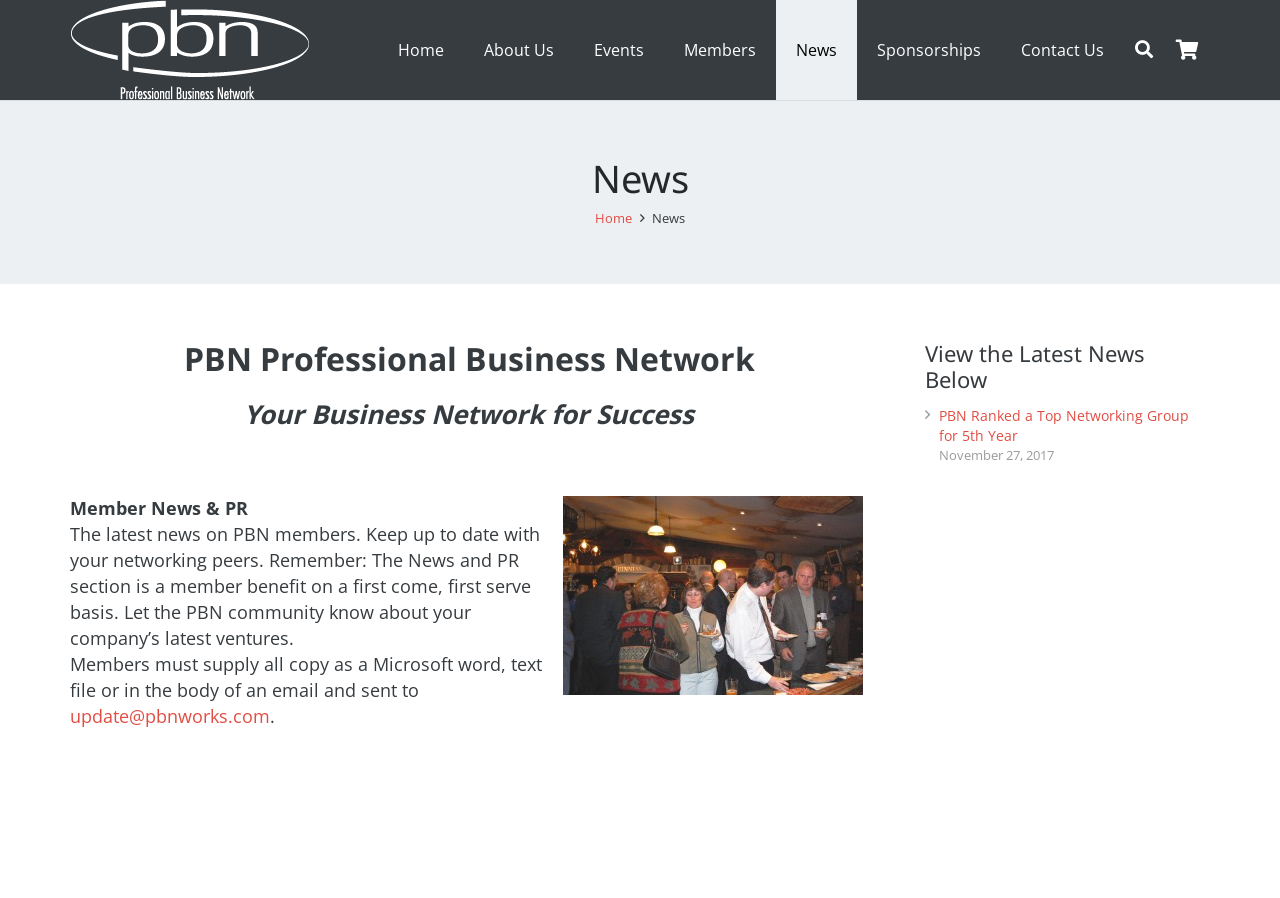What is the title of the latest news article?
Give a single word or phrase as your answer by examining the image.

PBN Ranked a Top Networking Group for 5th Year